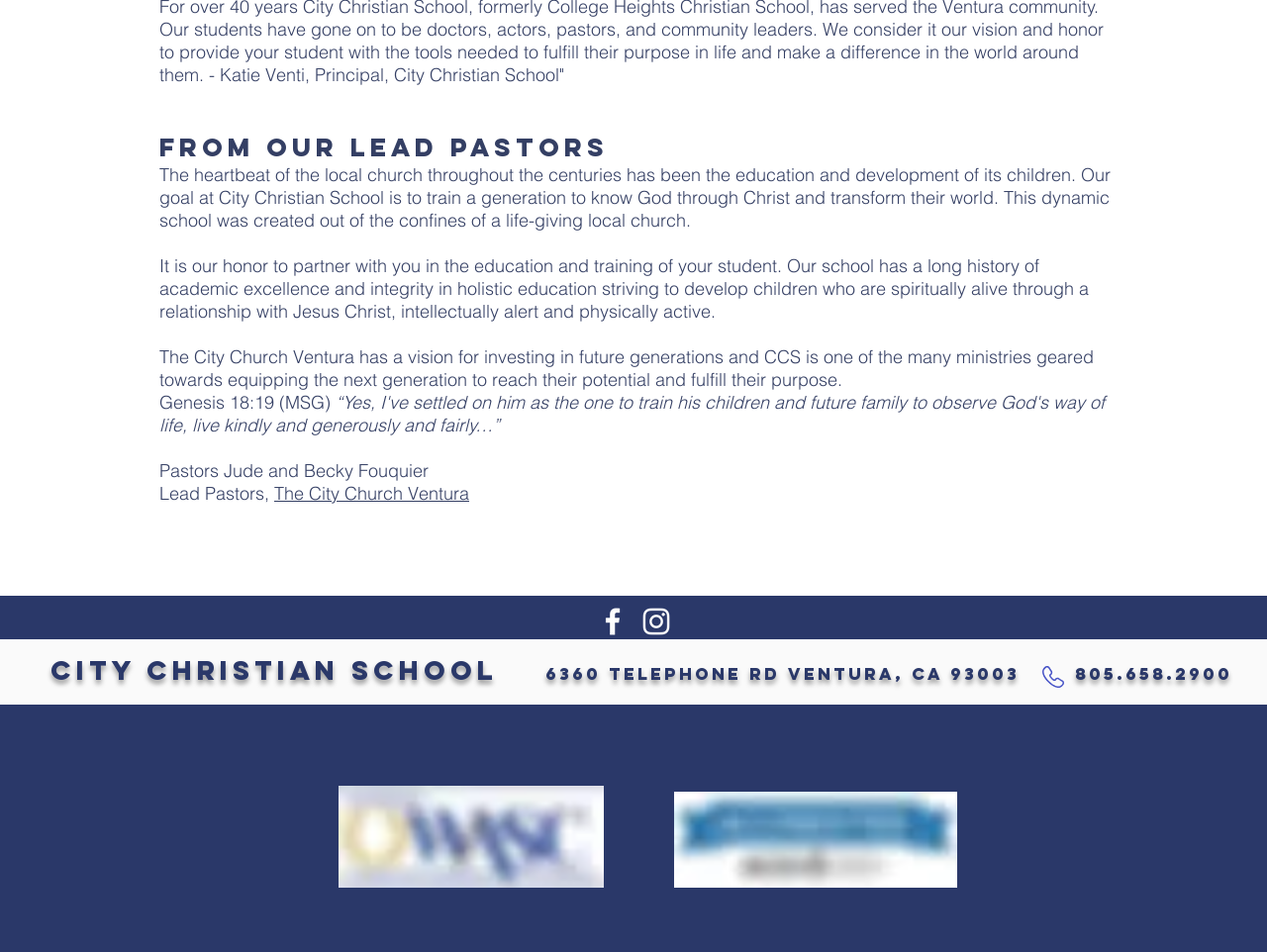What is the goal of City Christian School?
Please give a detailed answer to the question using the information shown in the image.

According to the webpage, the goal of City Christian School is mentioned in the second paragraph, which states 'Our goal at City Christian School is to train a generation to know God through Christ and transform their world.'